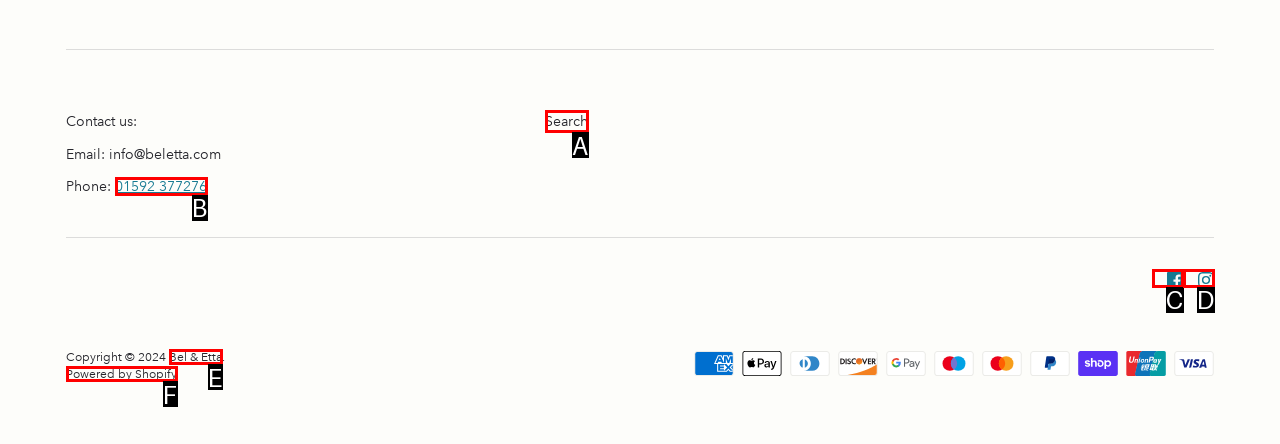Determine which option matches the element description: Bel & Etta
Answer using the letter of the correct option.

E